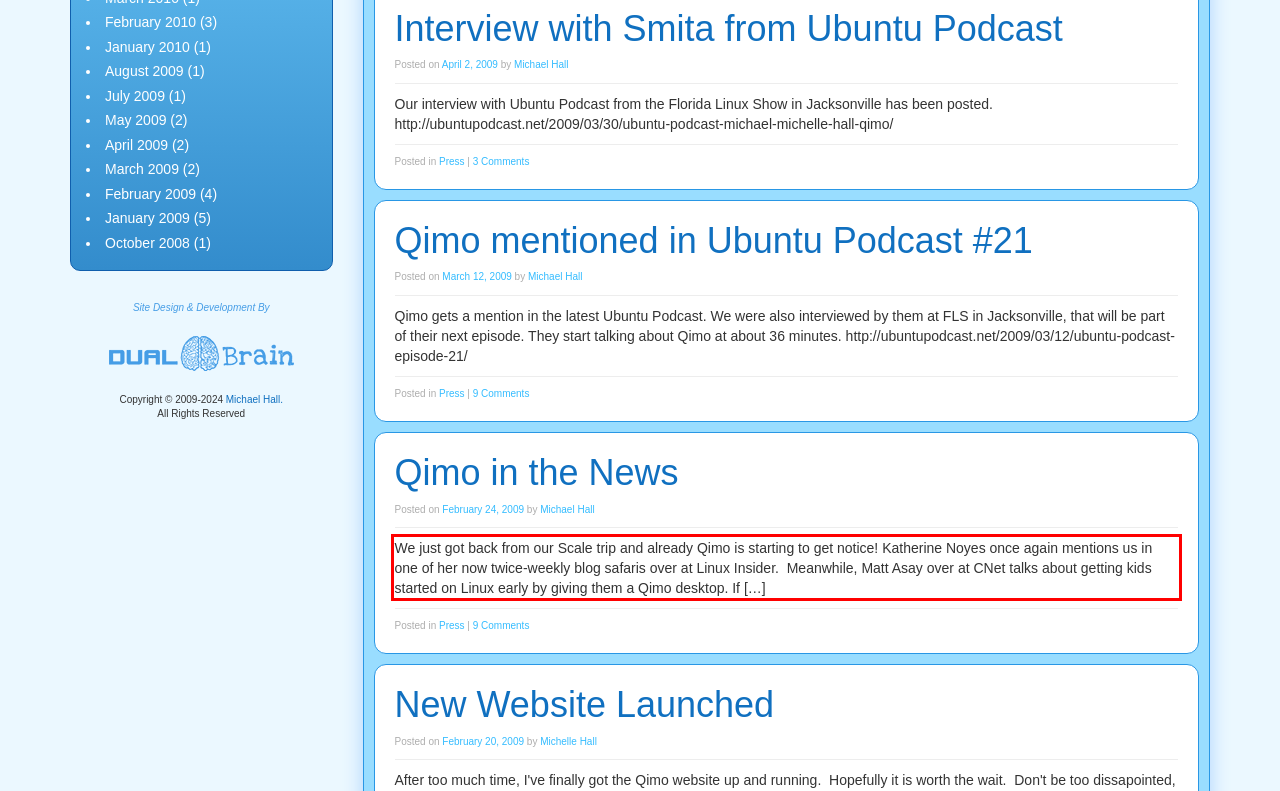Given the screenshot of a webpage, identify the red rectangle bounding box and recognize the text content inside it, generating the extracted text.

We just got back from our Scale trip and already Qimo is starting to get notice! Katherine Noyes once again mentions us in one of her now twice-weekly blog safaris over at Linux Insider. Meanwhile, Matt Asay over at CNet talks about getting kids started on Linux early by giving them a Qimo desktop. If […]